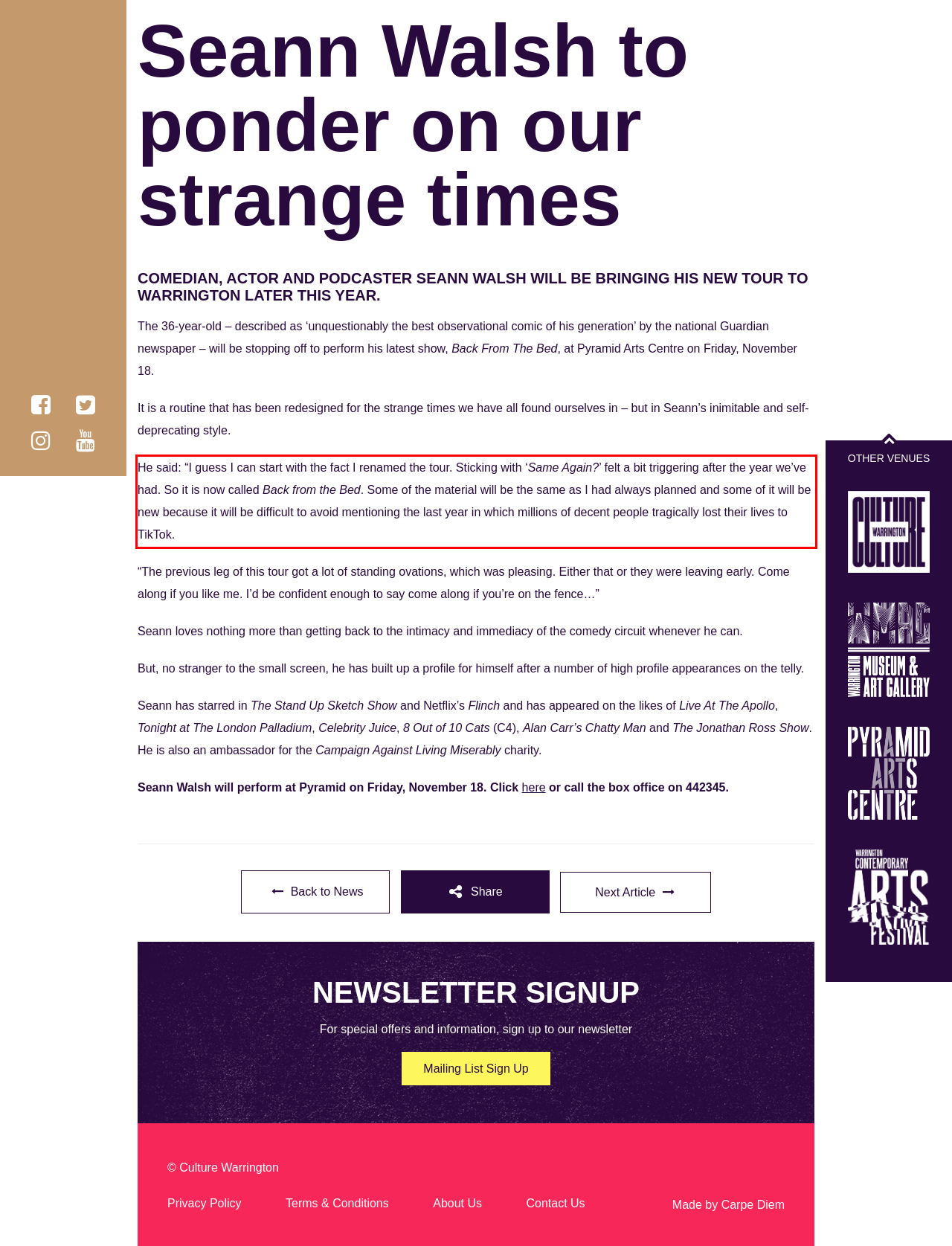With the given screenshot of a webpage, locate the red rectangle bounding box and extract the text content using OCR.

He said: “I guess I can start with the fact I renamed the tour. Sticking with ‘Same Again?’ felt a bit triggering after the year we’ve had. So it is now called Back from the Bed. Some of the material will be the same as I had always planned and some of it will be new because it will be difficult to avoid mentioning the last year in which millions of decent people tragically lost their lives to TikTok.